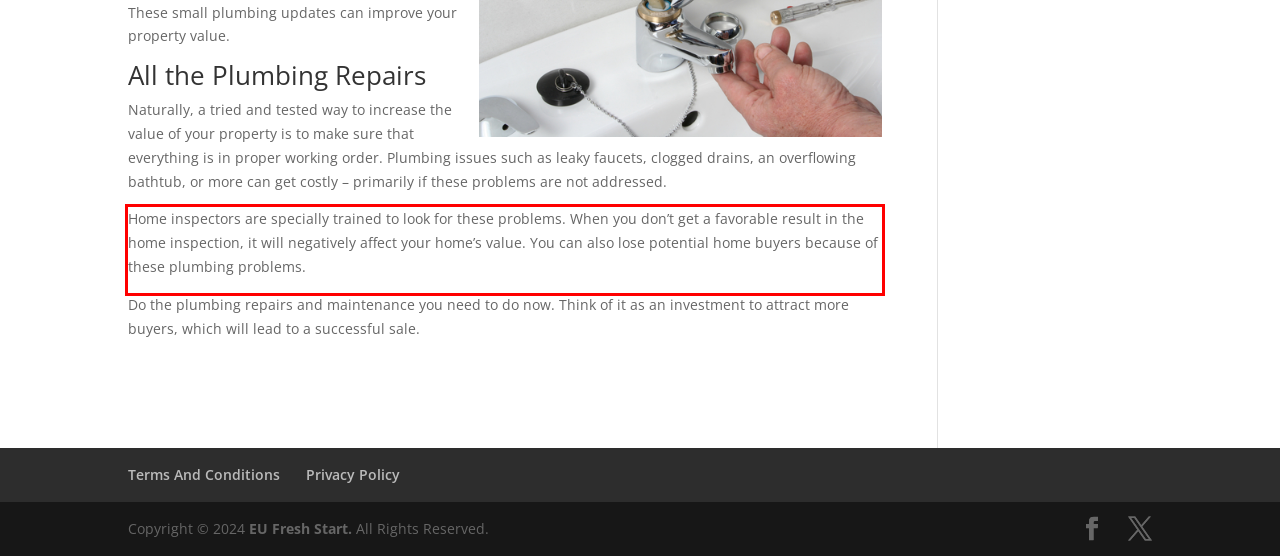Examine the webpage screenshot and use OCR to obtain the text inside the red bounding box.

Home inspectors are specially trained to look for these problems. When you don’t get a favorable result in the home inspection, it will negatively affect your home’s value. You can also lose potential home buyers because of these plumbing problems.